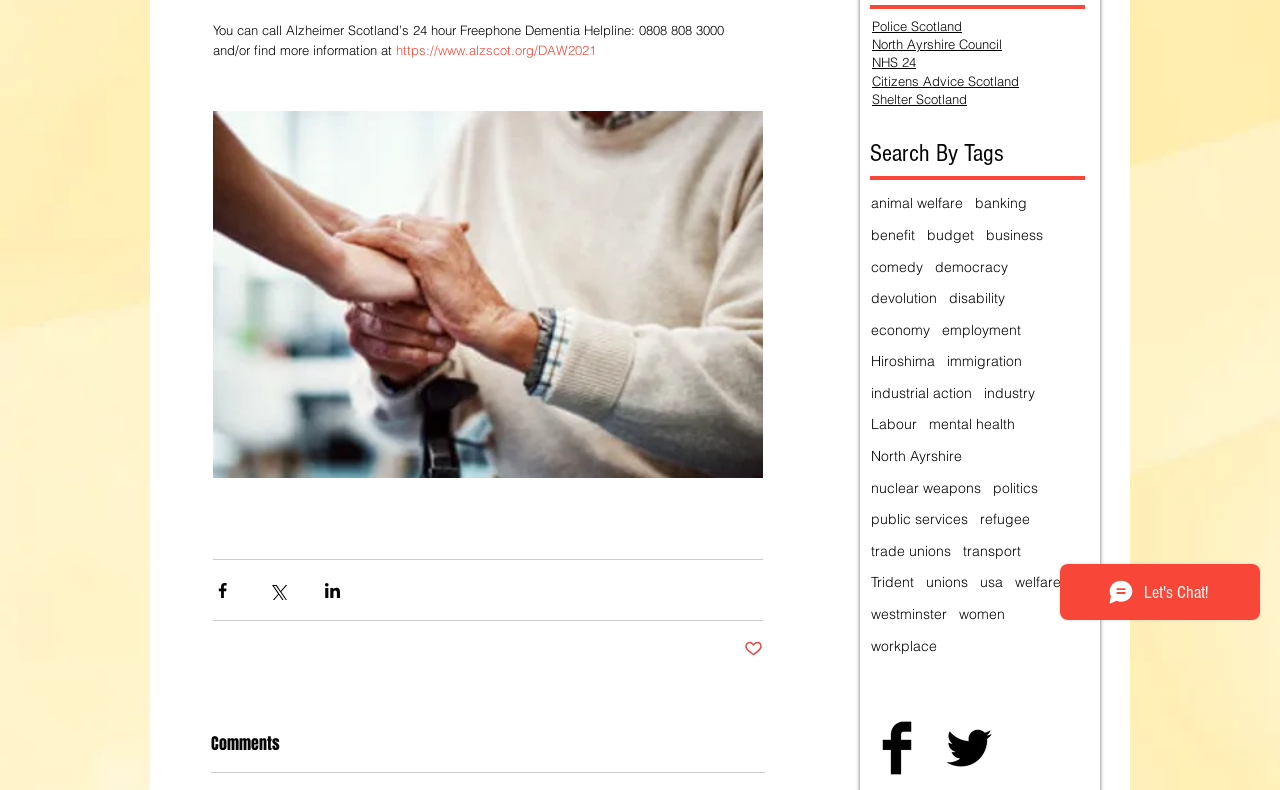Extract the bounding box for the UI element that matches this description: "animal welfare".

[0.68, 0.246, 0.752, 0.271]